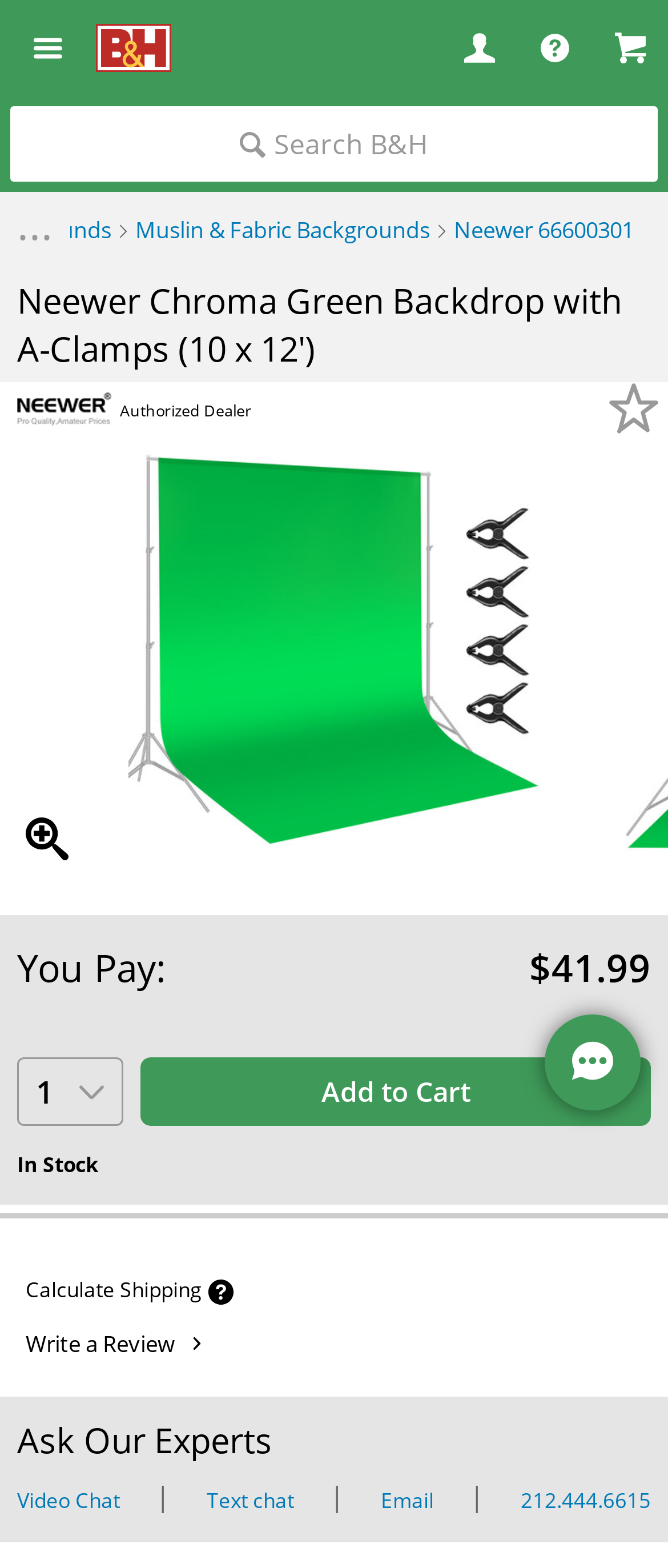Give a succinct answer to this question in a single word or phrase: 
What is the status of the Neewer Chroma Green Backdrop?

In Stock